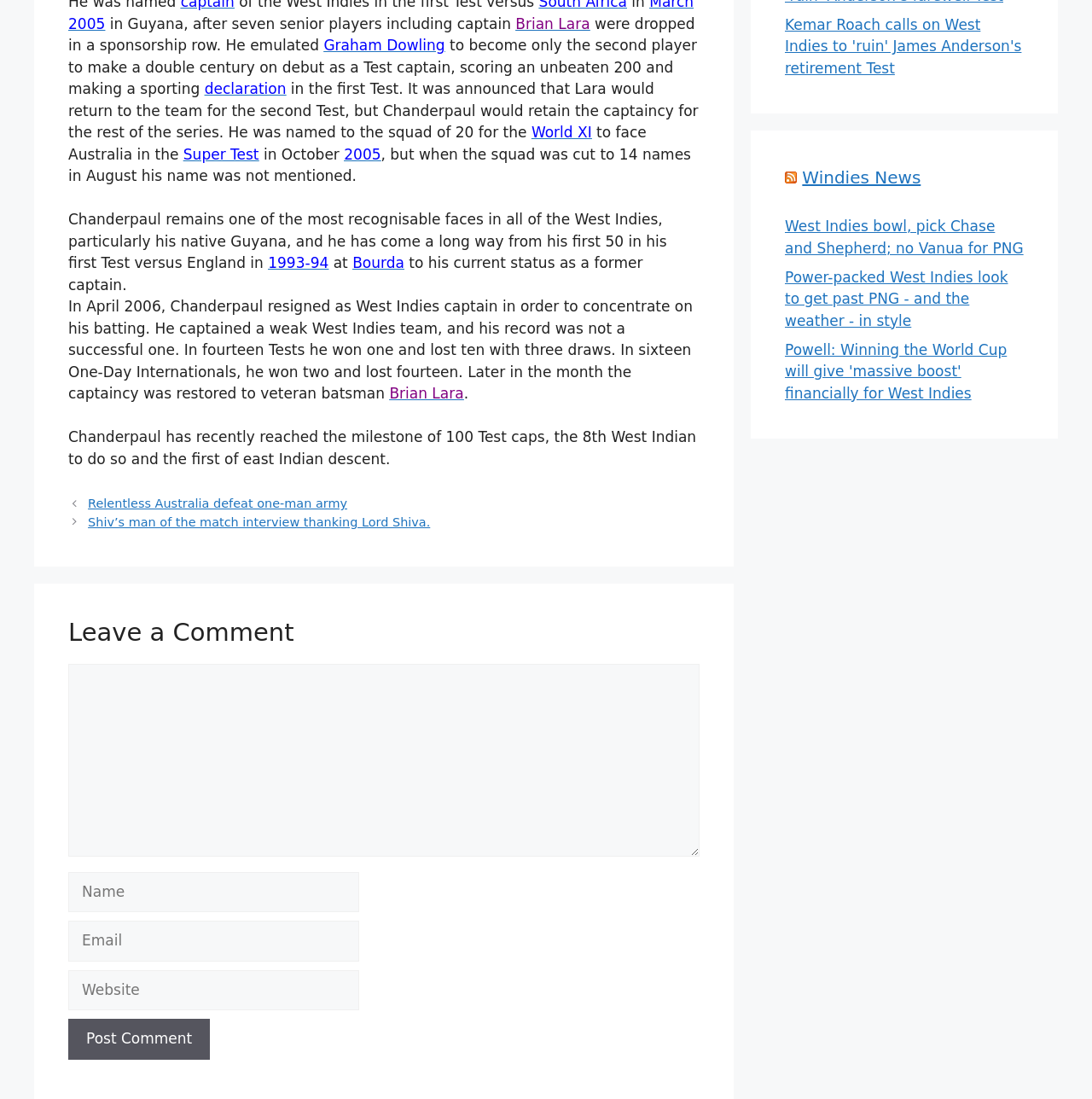Show the bounding box coordinates for the HTML element described as: "parent_node: Comment name="comment"".

[0.062, 0.604, 0.641, 0.78]